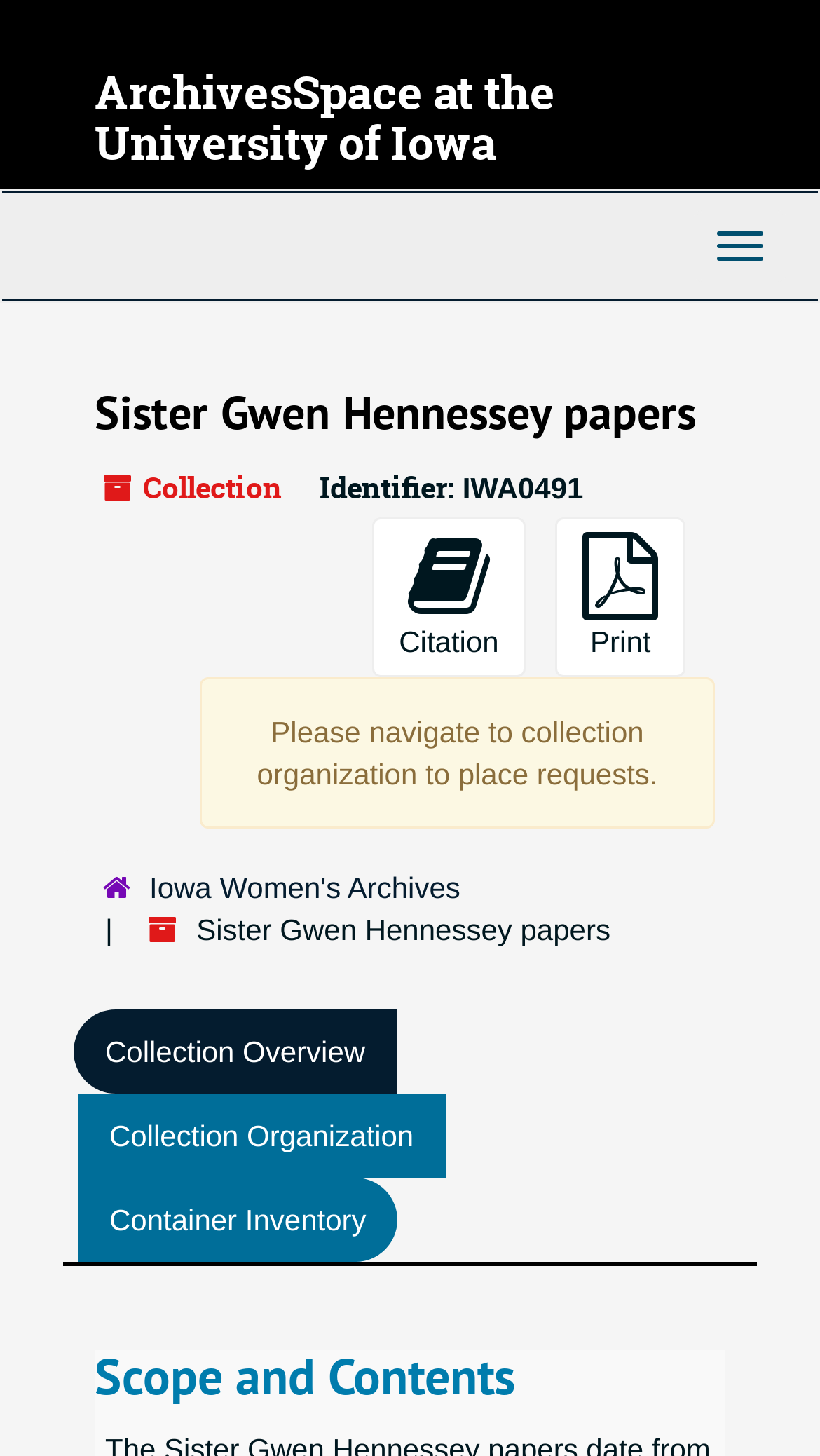Extract the bounding box coordinates for the UI element described as: "Iowa Women's Archives".

[0.182, 0.598, 0.561, 0.621]